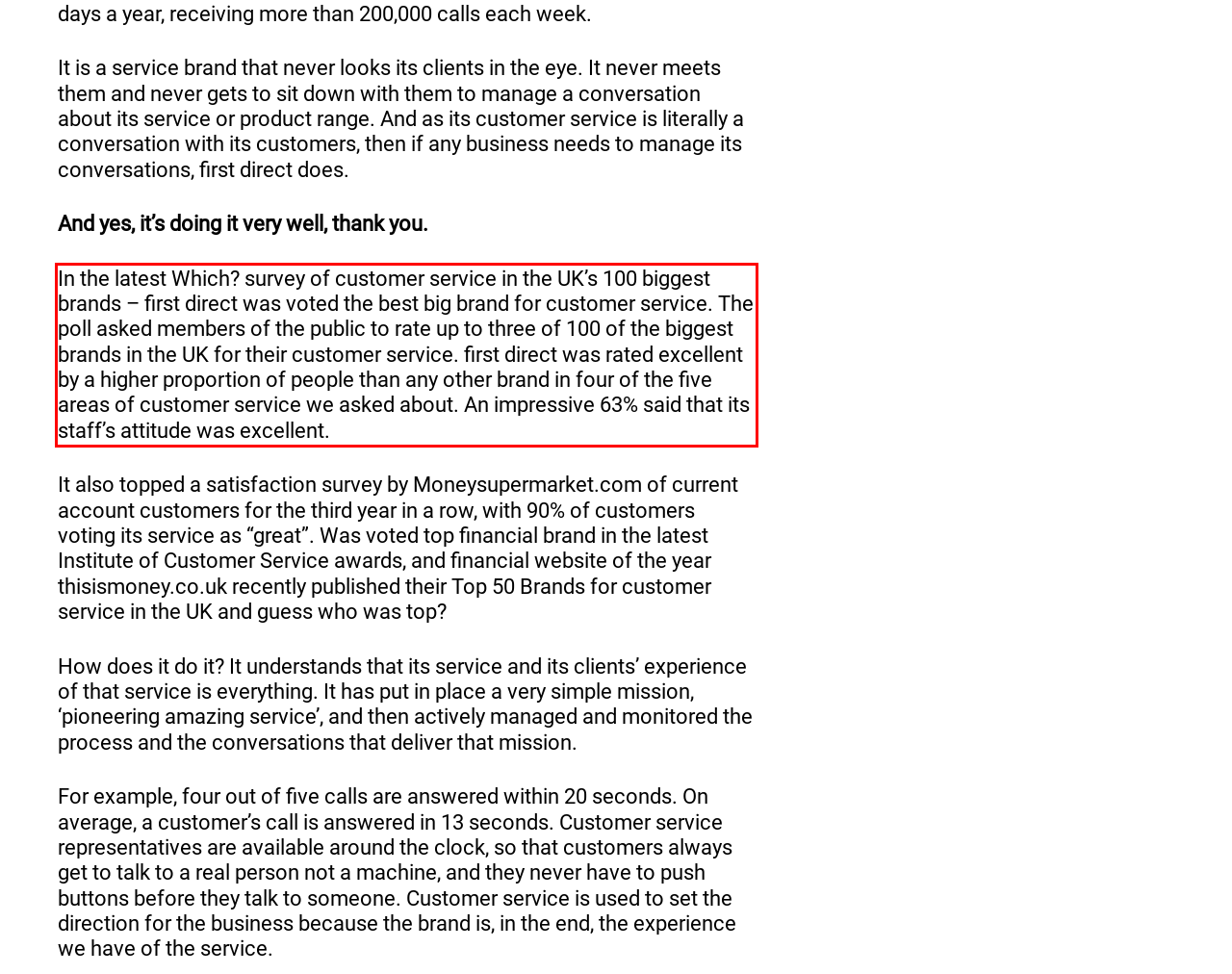Within the provided webpage screenshot, find the red rectangle bounding box and perform OCR to obtain the text content.

In the latest Which? survey of customer service in the UK’s 100 biggest brands – first direct was voted the best big brand for customer service. The poll asked members of the public to rate up to three of 100 of the biggest brands in the UK for their customer service. first direct was rated excellent by a higher proportion of people than any other brand in four of the five areas of customer service we asked about. An impressive 63% said that its staff’s attitude was excellent.